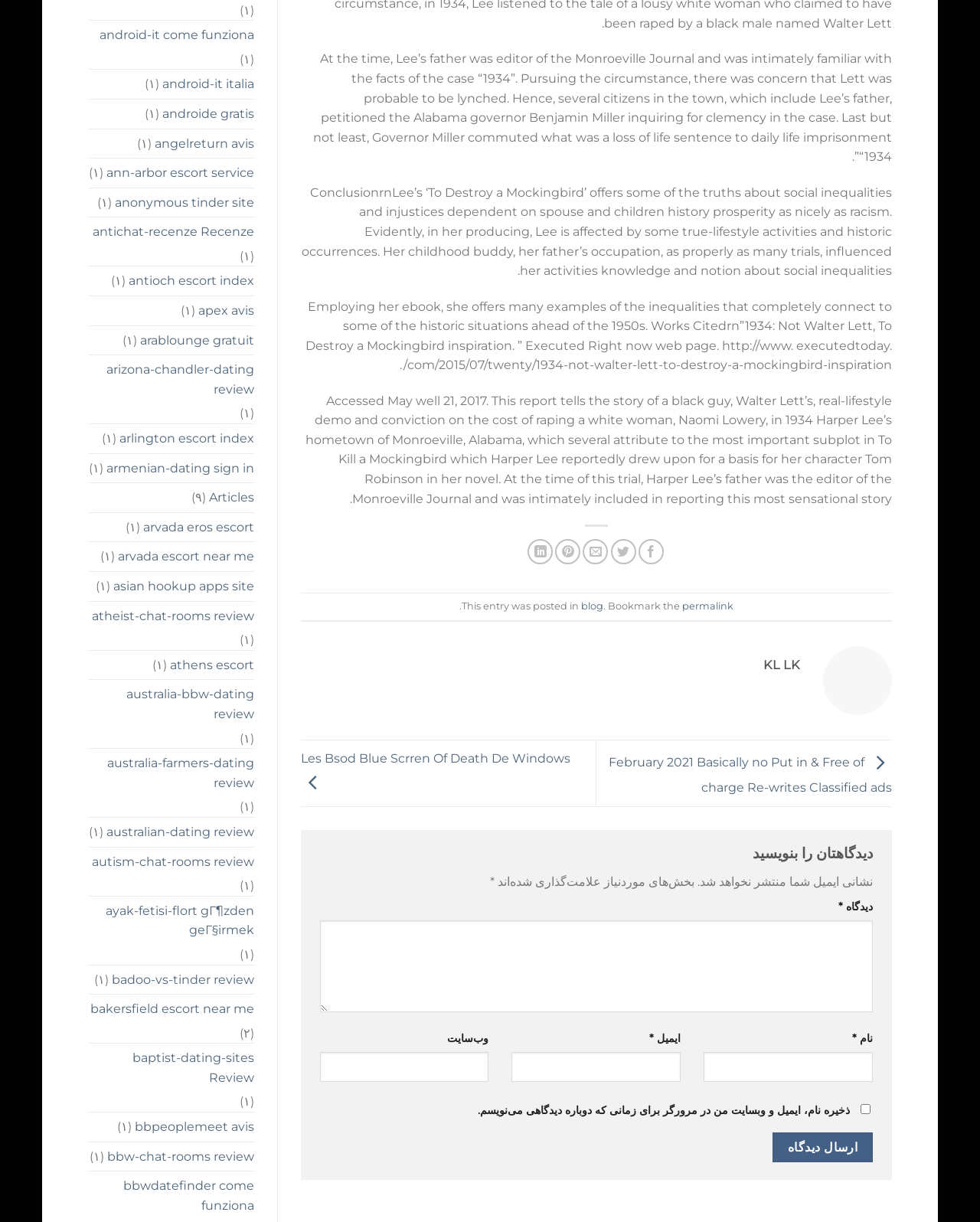Show the bounding box coordinates for the HTML element as described: "Young Families & Professionals".

None